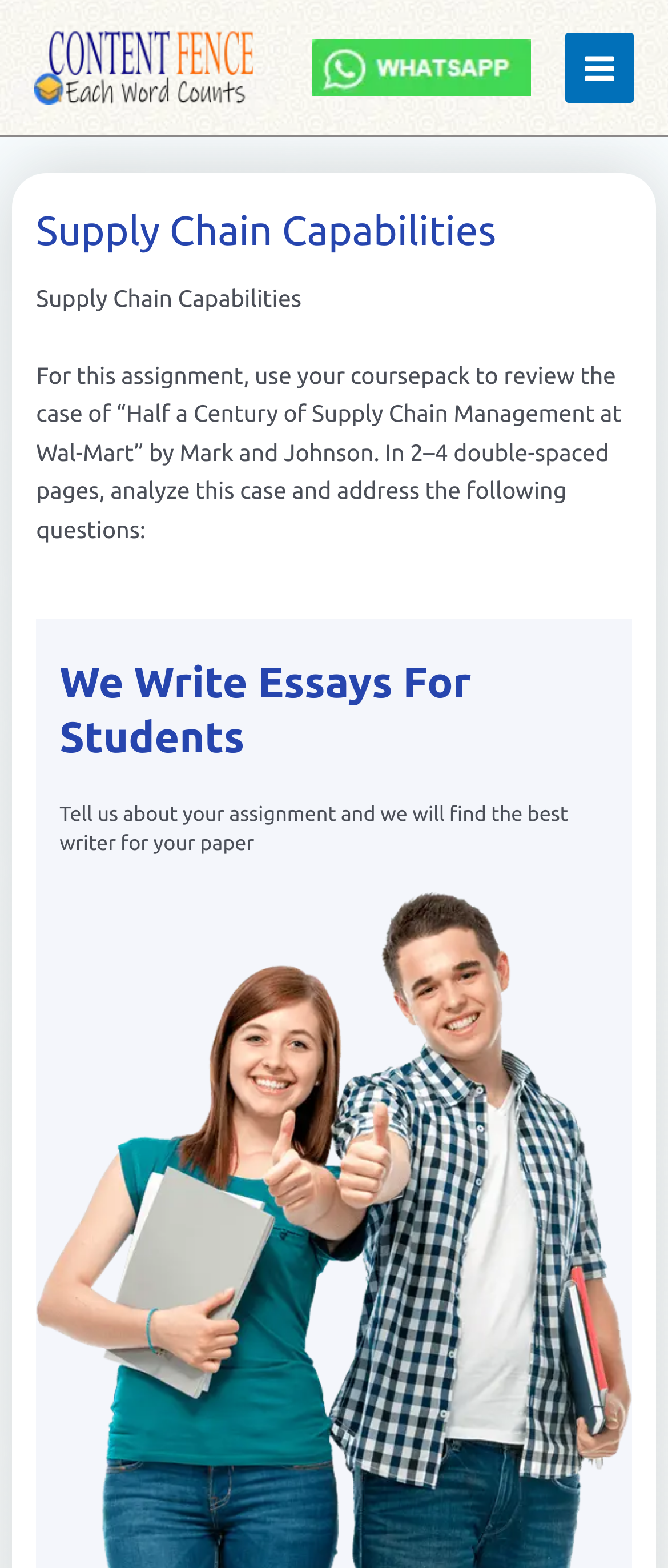Using the provided element description: "alt="WhatsApp"", identify the bounding box coordinates. The coordinates should be four floats between 0 and 1 in the order [left, top, right, bottom].

[0.466, 0.033, 0.794, 0.05]